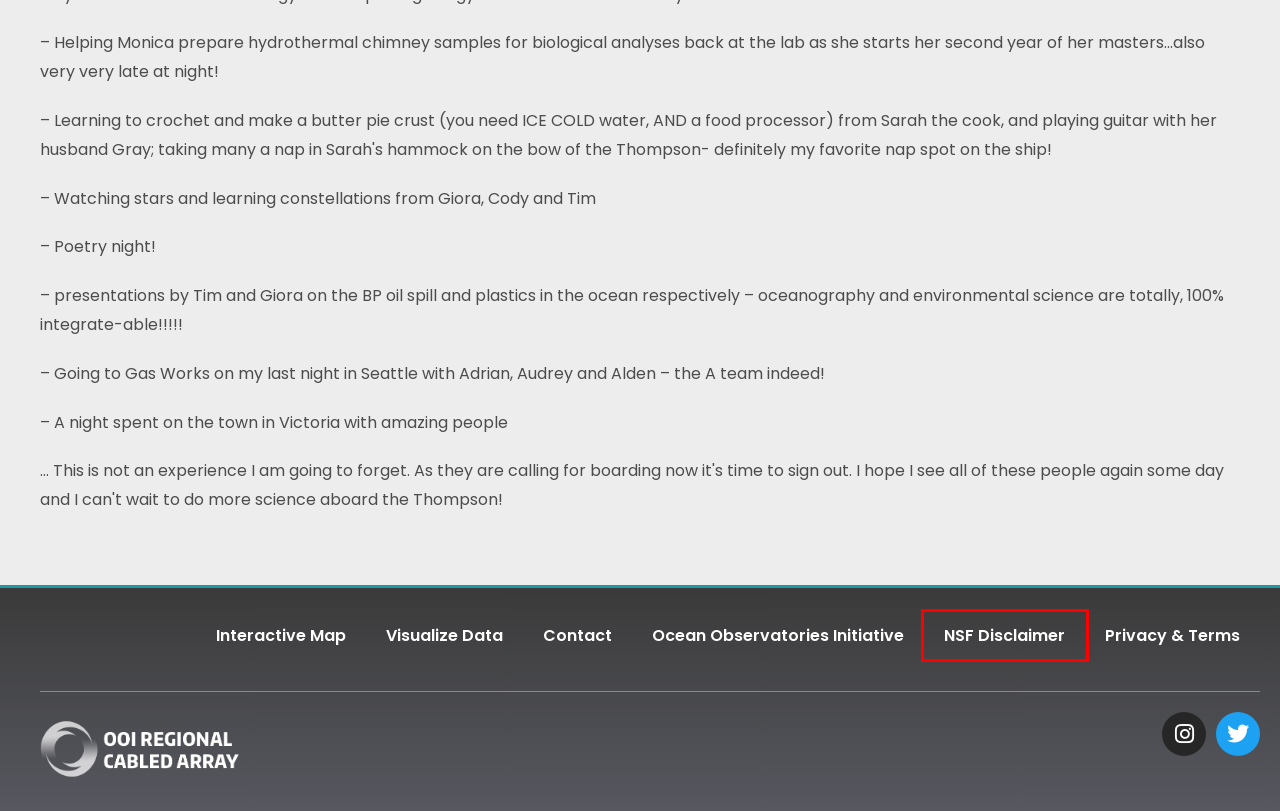Analyze the screenshot of a webpage with a red bounding box and select the webpage description that most accurately describes the new page resulting from clicking the element inside the red box. Here are the candidates:
A. OOI Regional Cabled Array – Eyes on the Ocean
B. About – OOI Regional Cabled Array
C. Interactive Oceans Data Portal
D. NSF Disclaimer – OOI Regional Cabled Array
E. University of Washington Online Privacy Statement – Website Information
F. Instruments – OOI Regional Cabled Array
G. Contact – OOI Regional Cabled Array
H. Galleries – OOI Regional Cabled Array

D